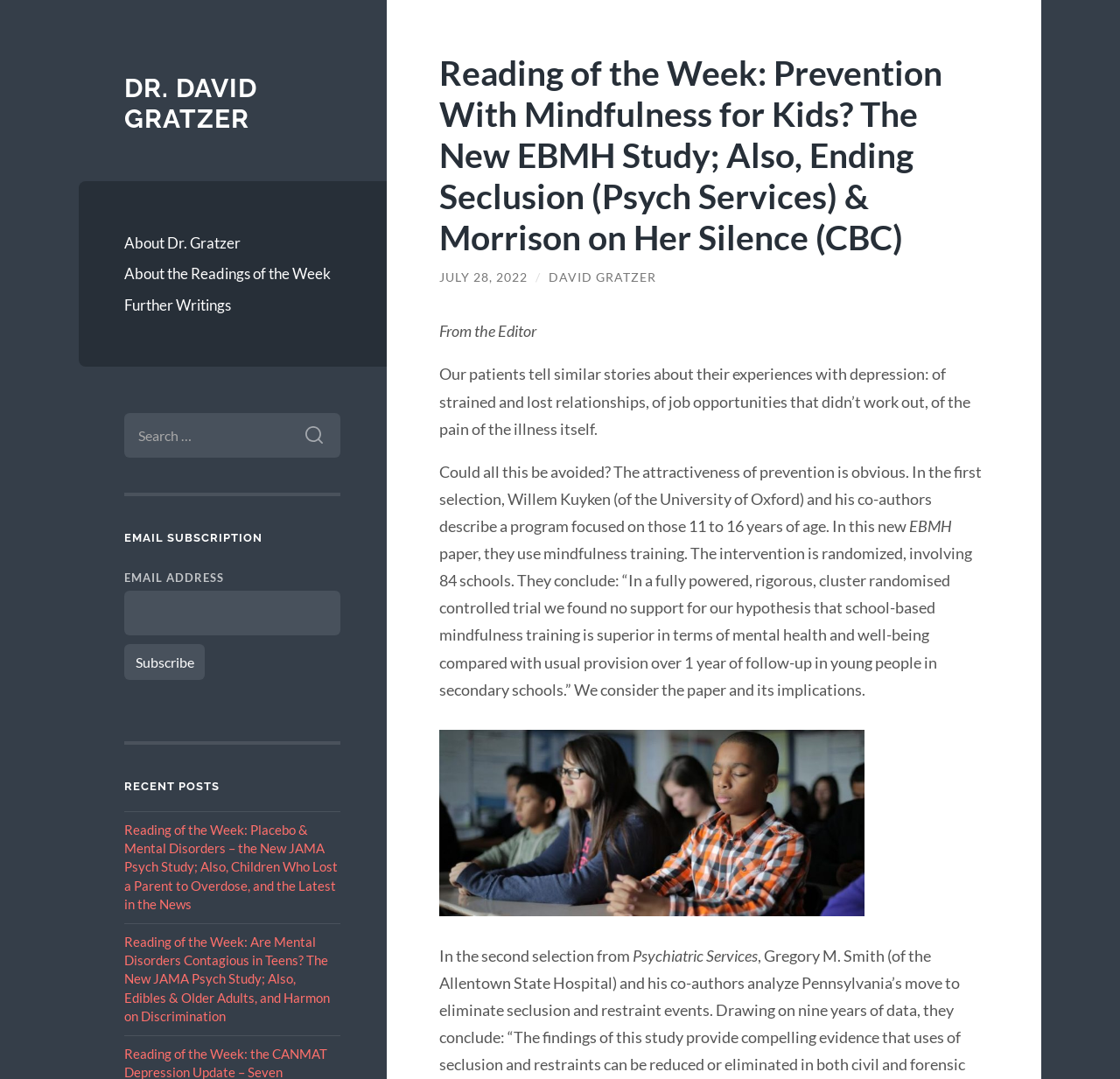Please locate the bounding box coordinates of the element that needs to be clicked to achieve the following instruction: "Search for a topic". The coordinates should be four float numbers between 0 and 1, i.e., [left, top, right, bottom].

[0.111, 0.383, 0.304, 0.424]